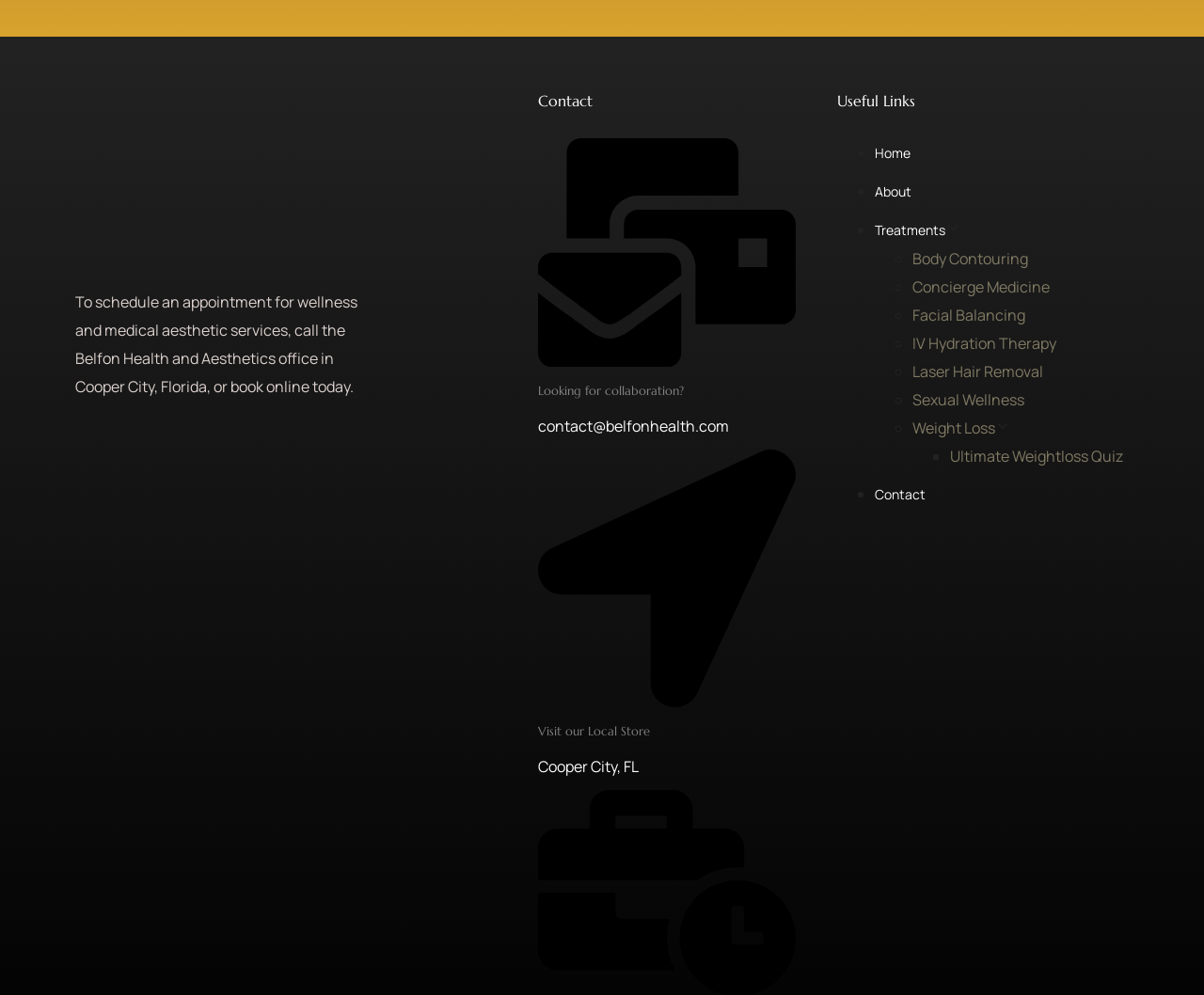Show the bounding box coordinates of the element that should be clicked to complete the task: "Click the 'Forum Options' link".

None